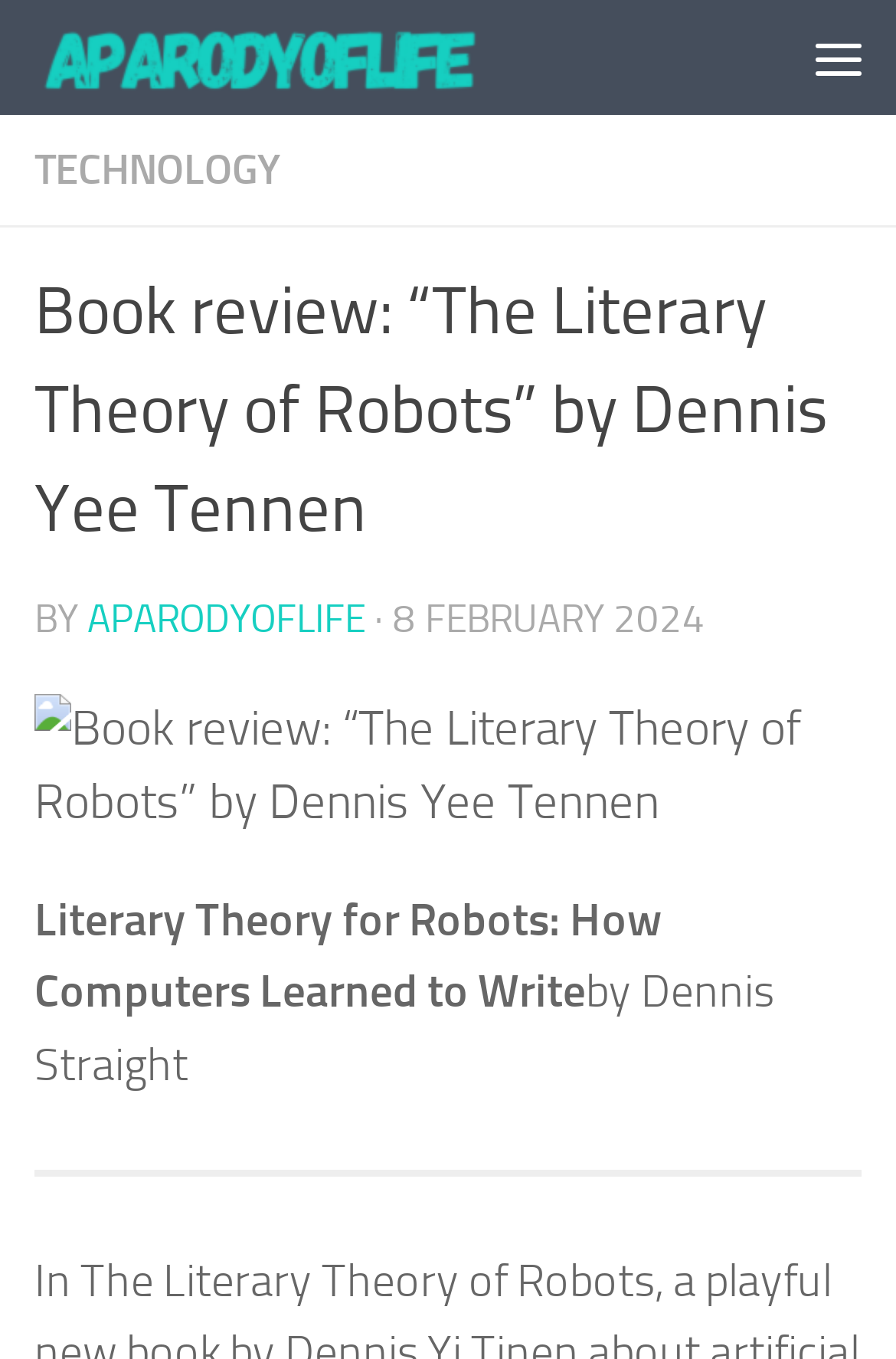Locate the bounding box of the UI element described in the following text: "aparodyoflife".

[0.097, 0.437, 0.408, 0.471]